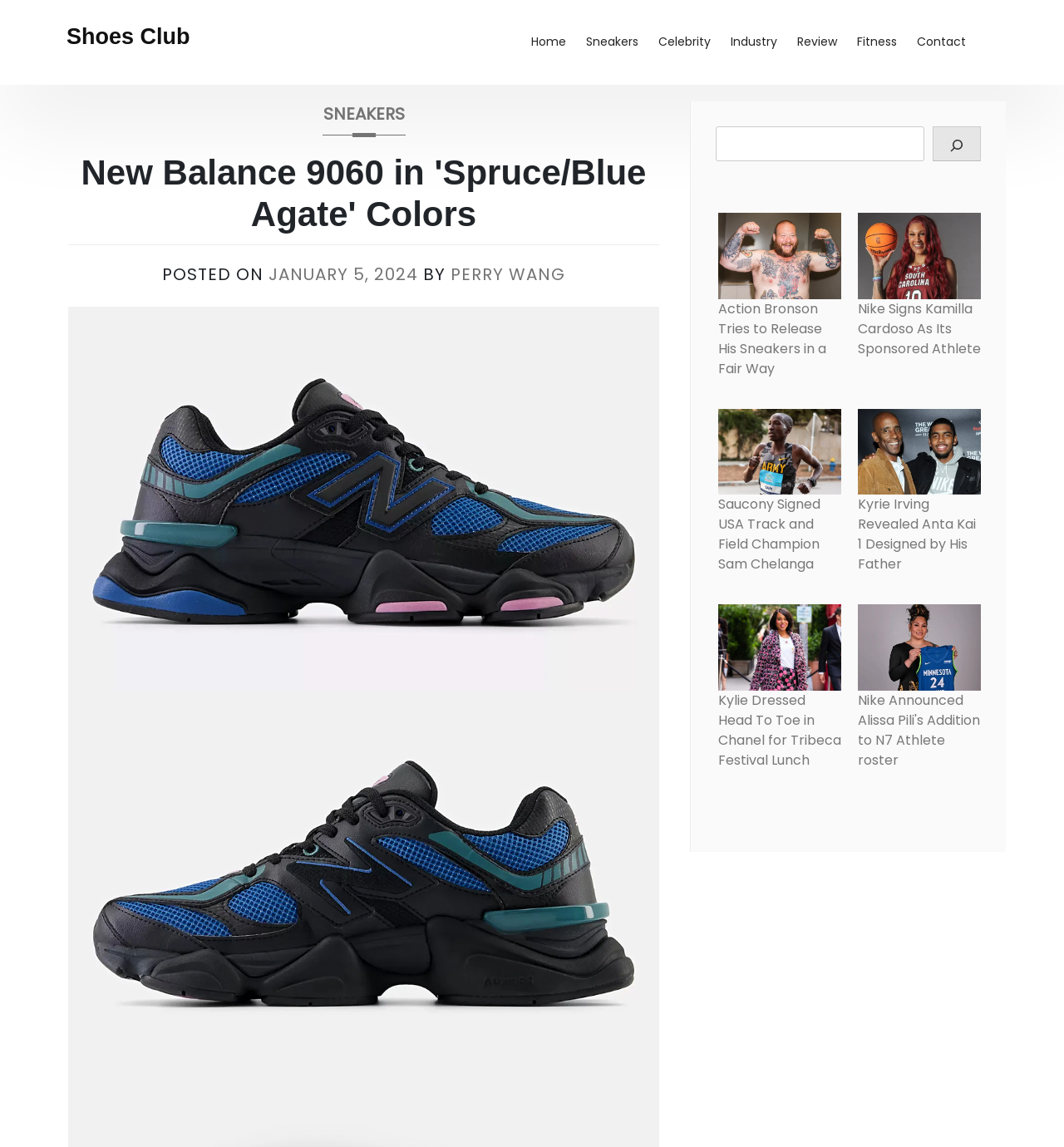Give a succinct answer to this question in a single word or phrase: 
How many links are in the navigation bar?

7